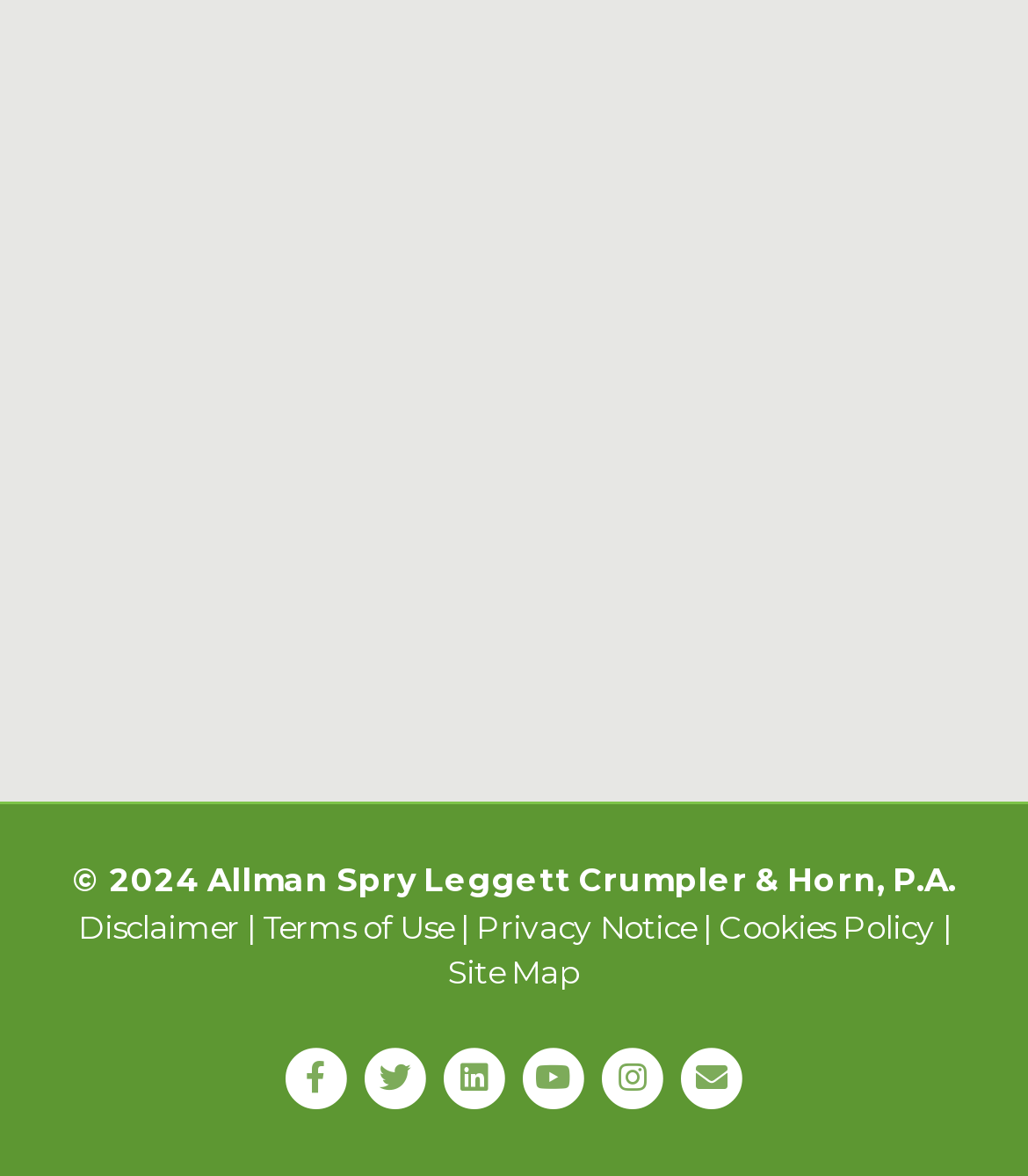Pinpoint the bounding box coordinates of the clickable area necessary to execute the following instruction: "Search for gardening tips". The coordinates should be given as four float numbers between 0 and 1, namely [left, top, right, bottom].

None